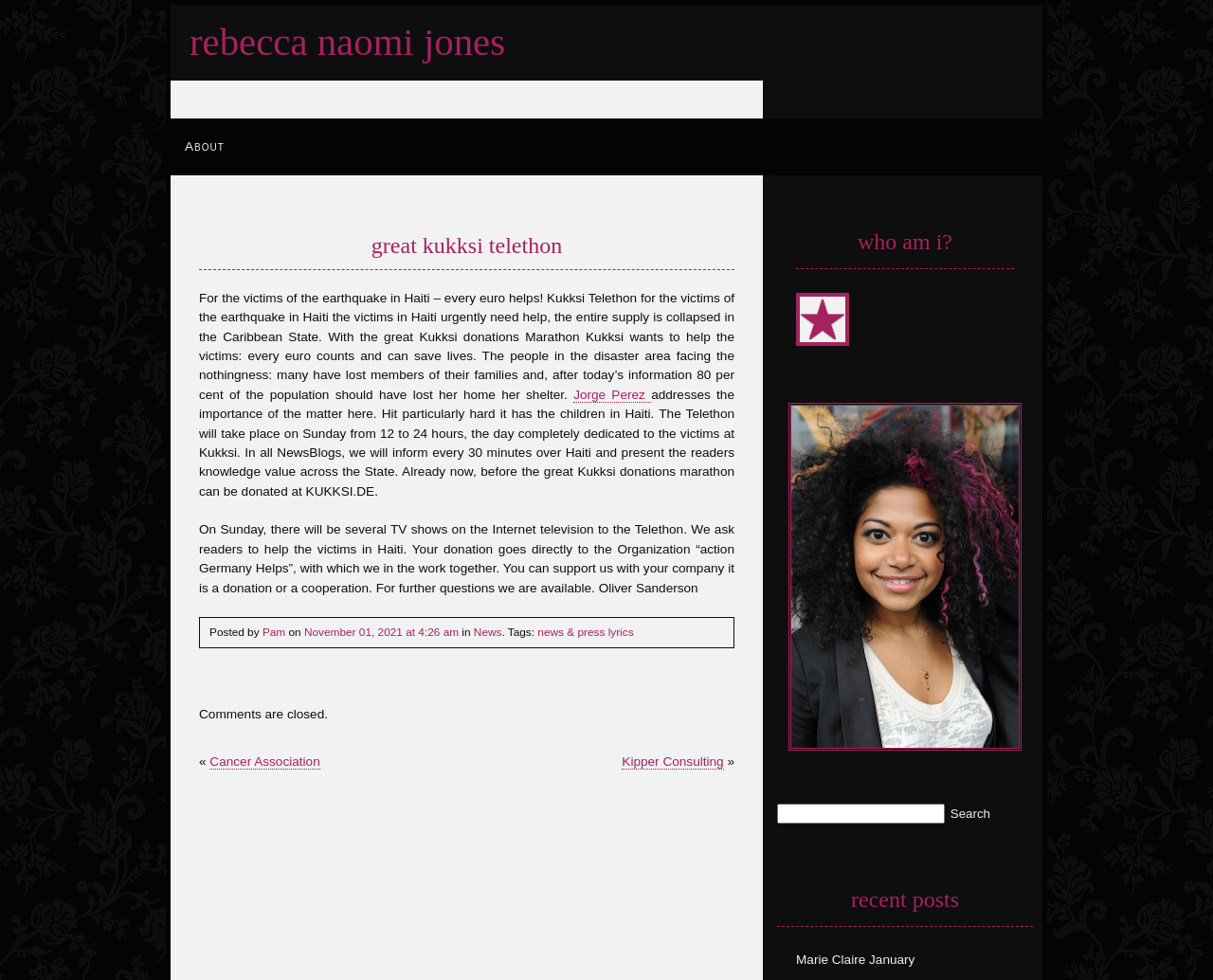Bounding box coordinates are to be given in the format (top-left x, top-left y, bottom-right x, bottom-right y). All values must be floating point numbers between 0 and 1. Provide the bounding box coordinate for the UI element described as: Rebecca Naomi Jones

[0.156, 0.021, 0.416, 0.065]